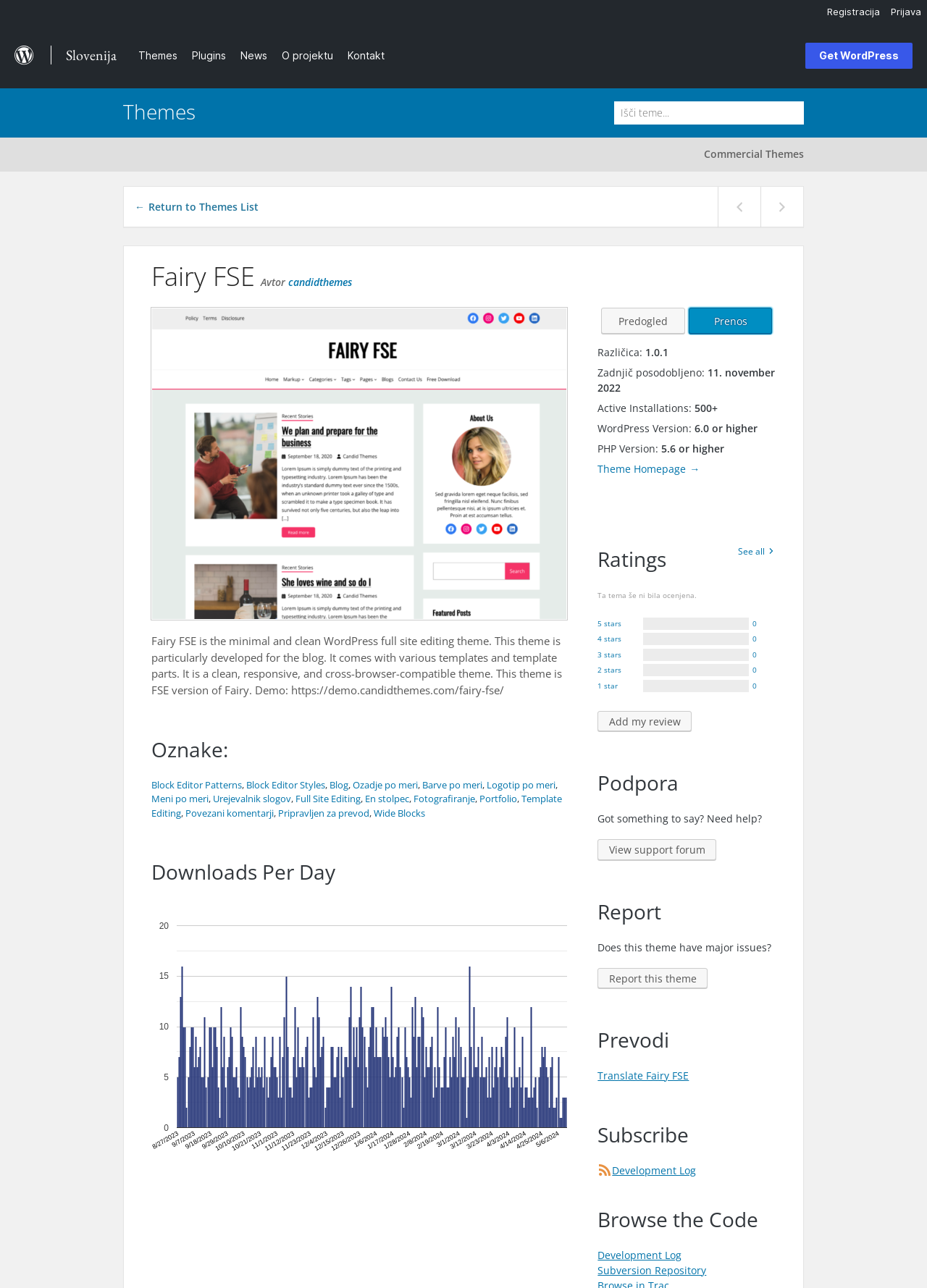What is the version of the theme?
Please answer the question with as much detail and depth as you can.

The version of the theme can be found in the static text element with the text '1.0.1' which is located below the theme name, indicating that the current version of the Fairy FSE theme is 1.0.1.